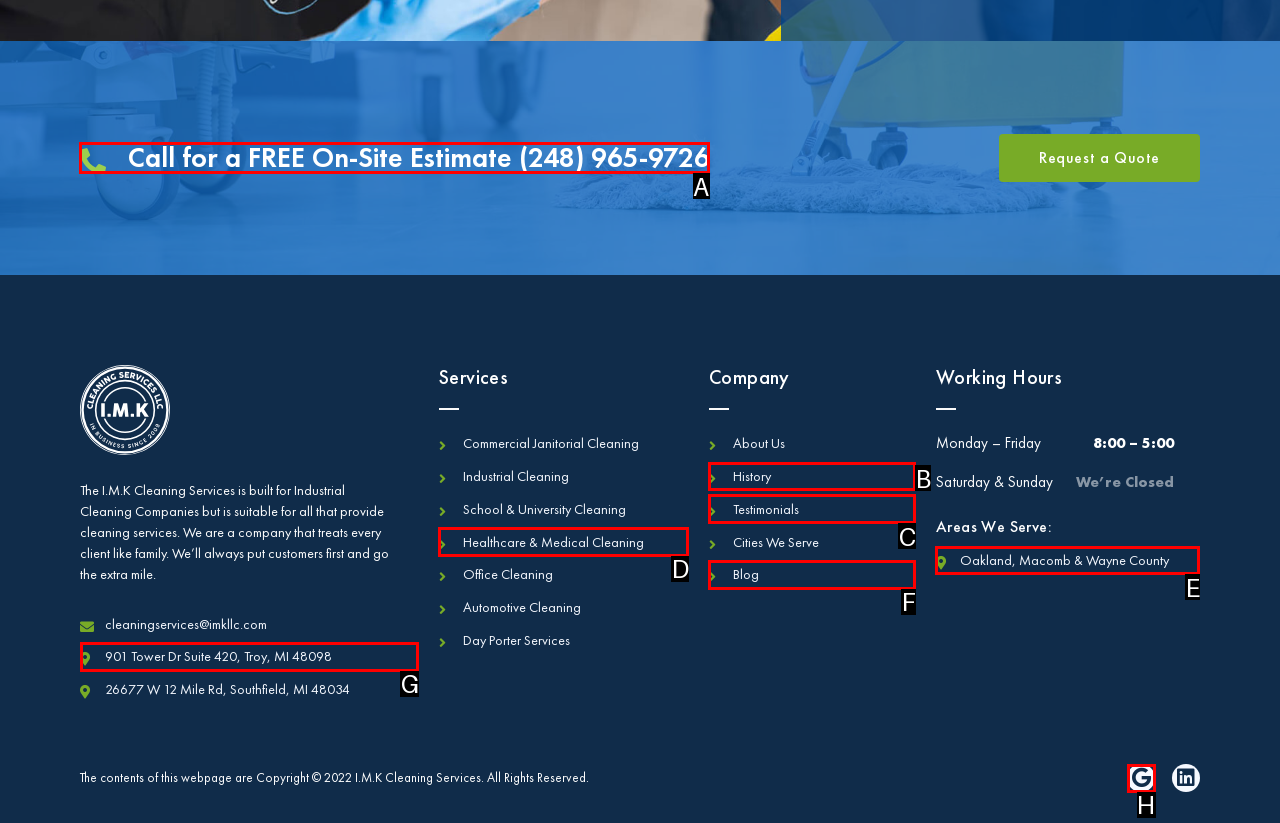Choose the correct UI element to click for this task: Call for a free on-site estimate Answer using the letter from the given choices.

A